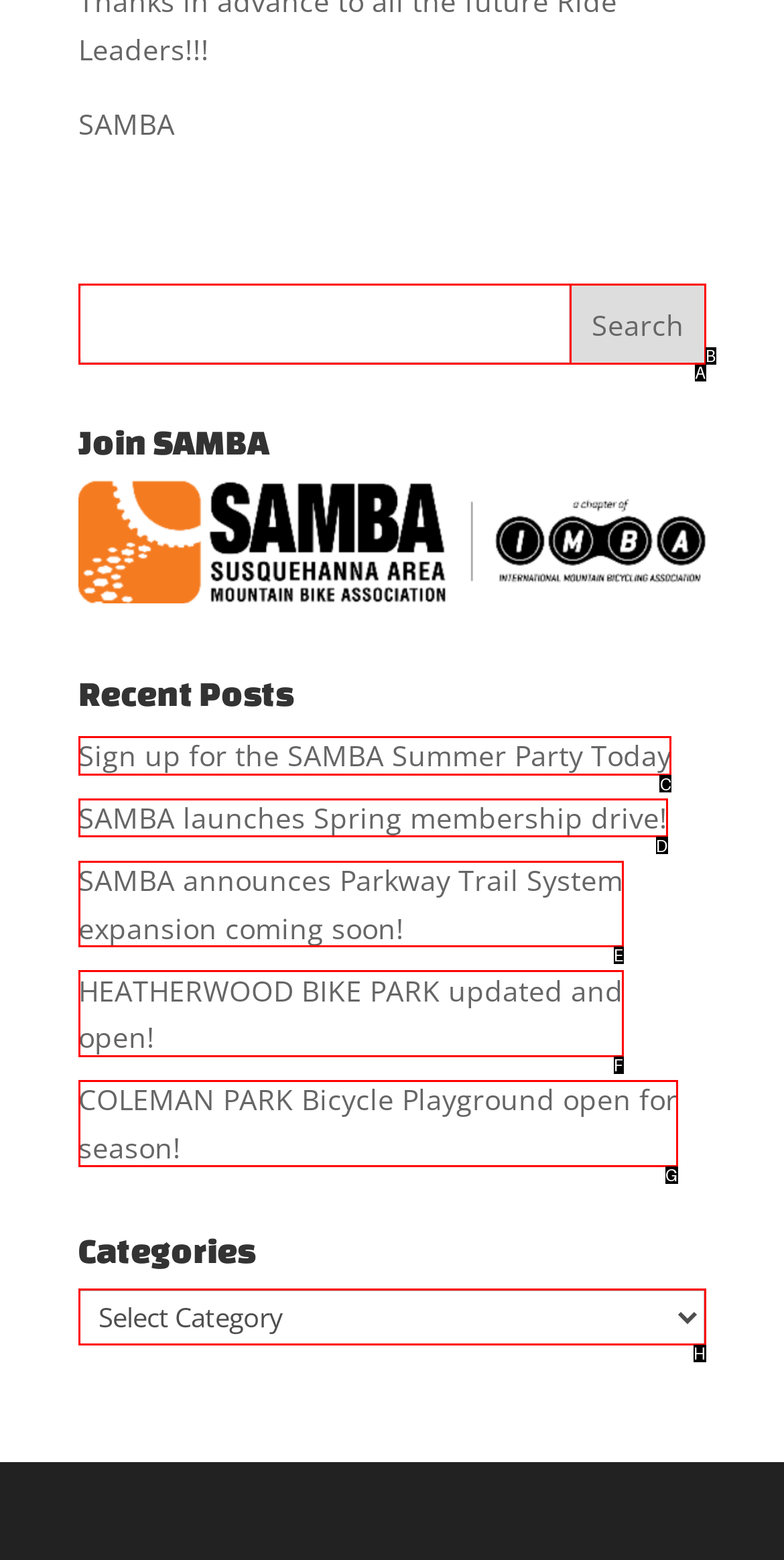Tell me the letter of the UI element I should click to accomplish the task: View SAMBA Summer Party details based on the choices provided in the screenshot.

C